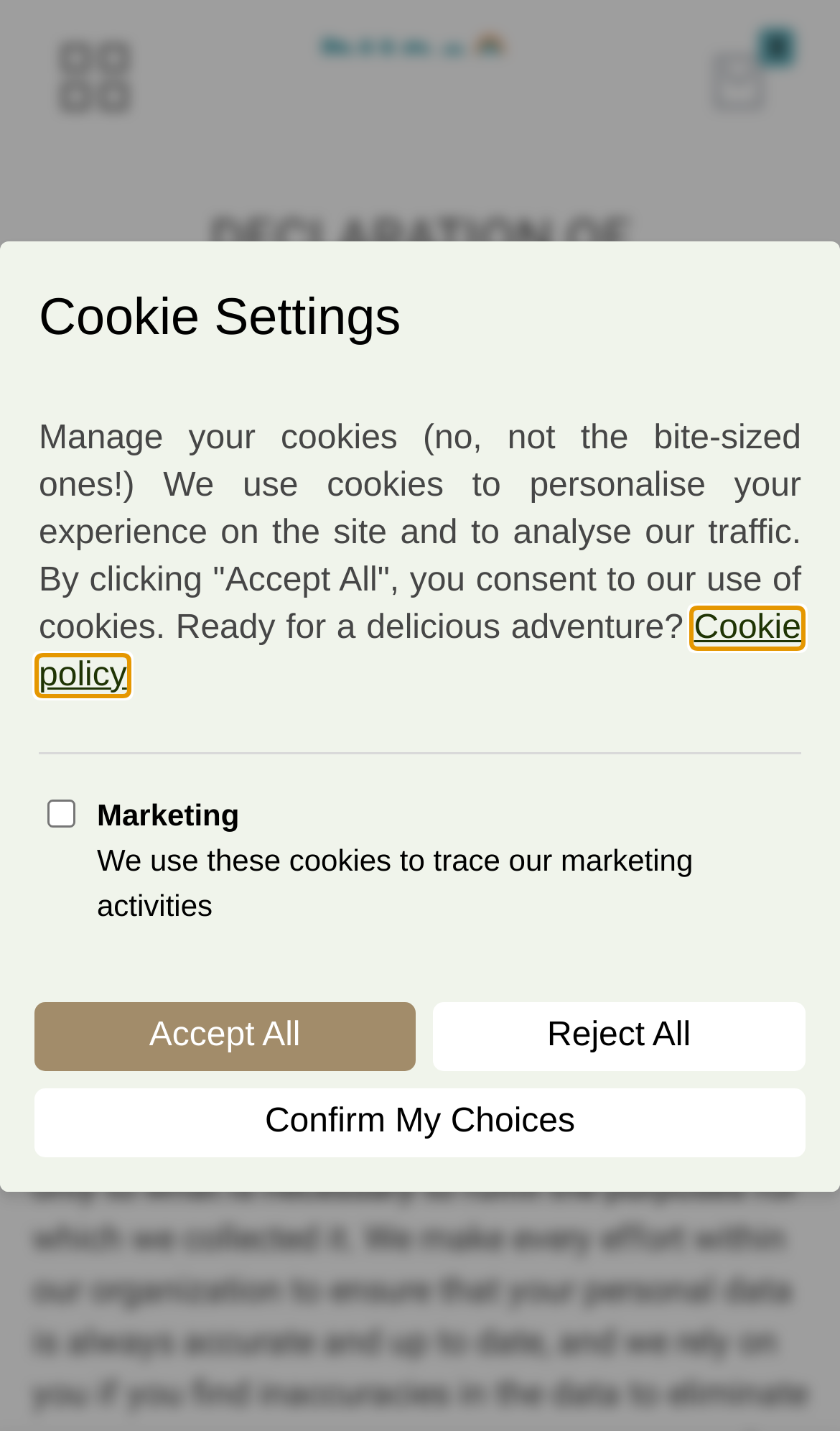Locate the bounding box coordinates for the element described below: "Confirm My Choices". The coordinates must be four float values between 0 and 1, formatted as [left, top, right, bottom].

[0.041, 0.76, 0.959, 0.808]